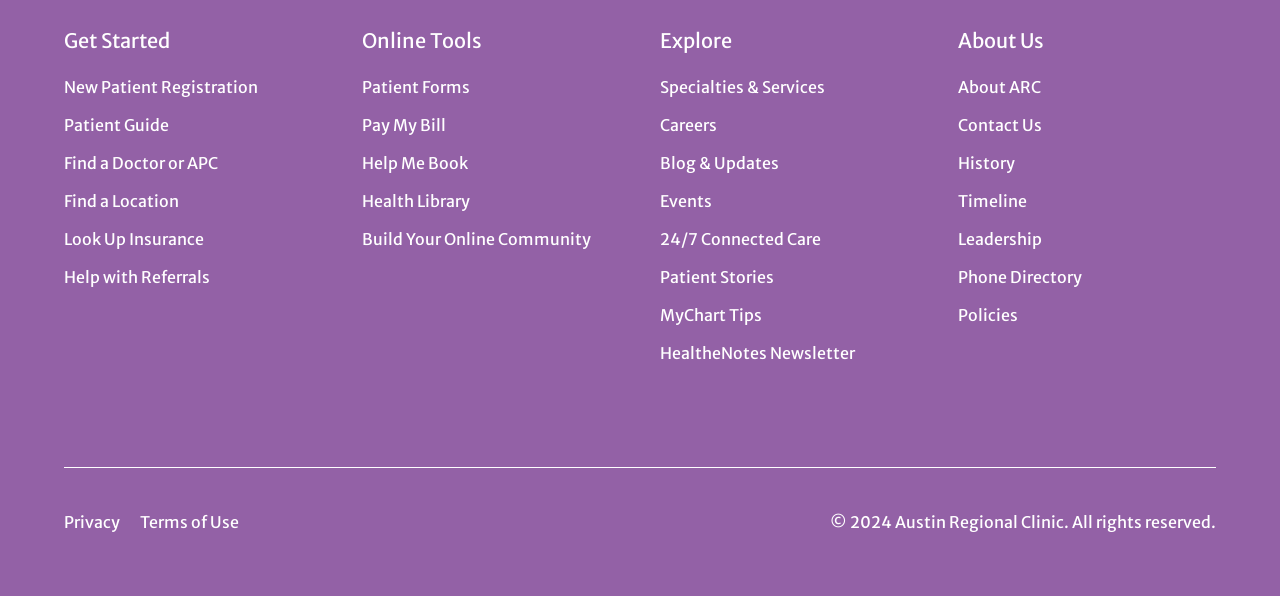Utilize the details in the image to thoroughly answer the following question: What is the last link under 'Explore'?

I looked at the links under the 'Explore' heading and found that the last link is 'MyChart Tips', which is located at the bottom of the section.